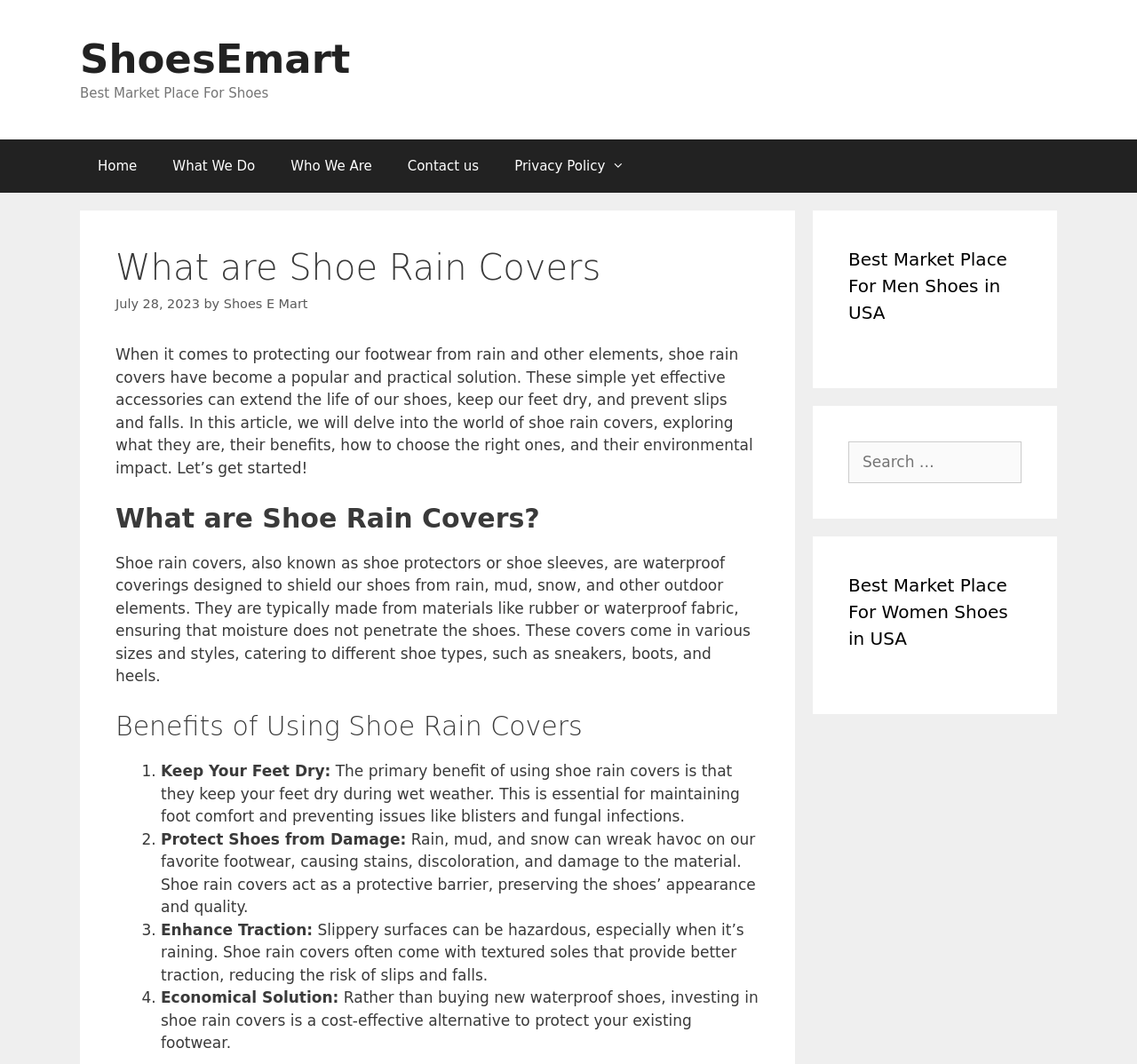Please identify the bounding box coordinates of the area that needs to be clicked to fulfill the following instruction: "Visit 'ShoesEmart'."

[0.07, 0.033, 0.308, 0.078]